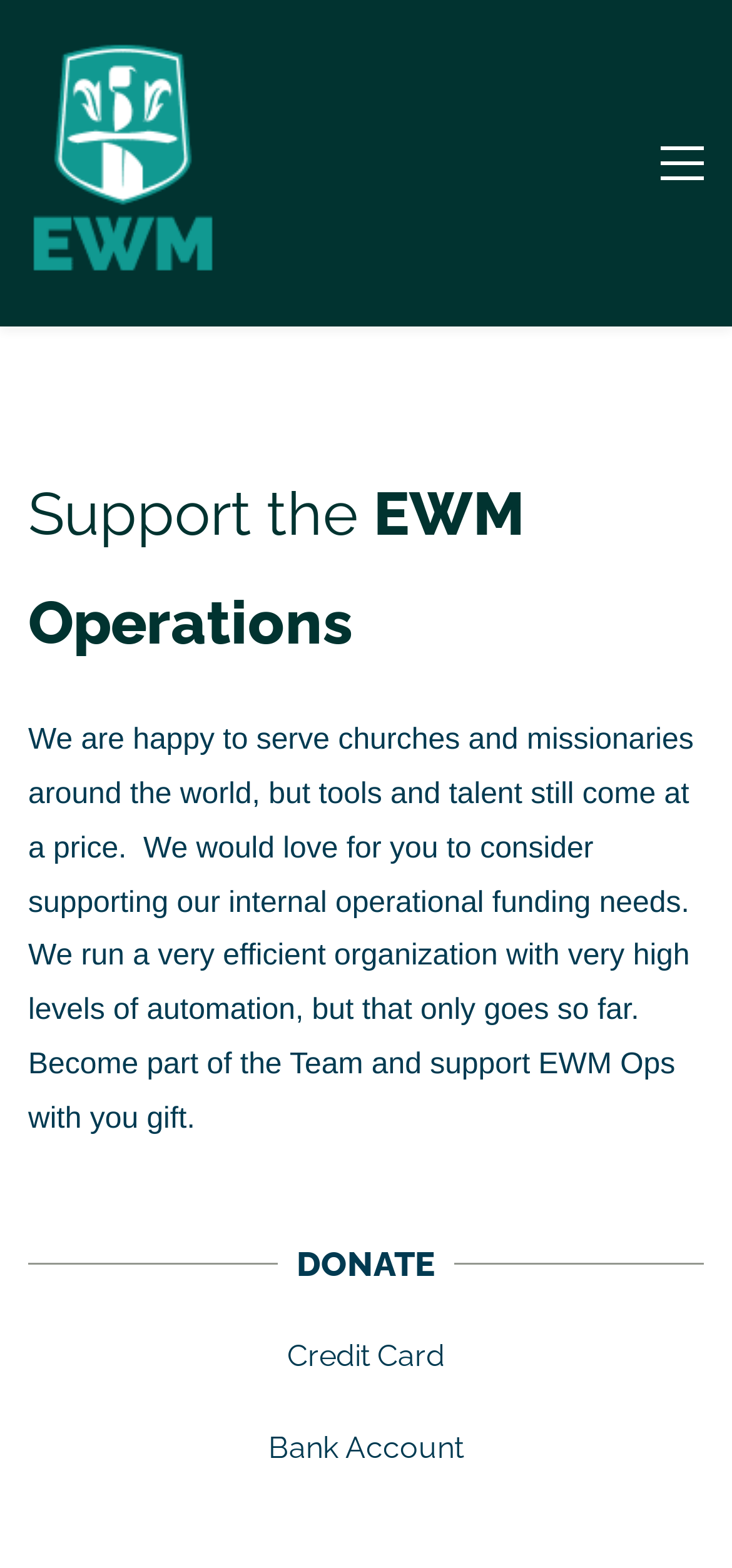Give a concise answer of one word or phrase to the question: 
What are the two payment options?

Credit Card, Bank Account